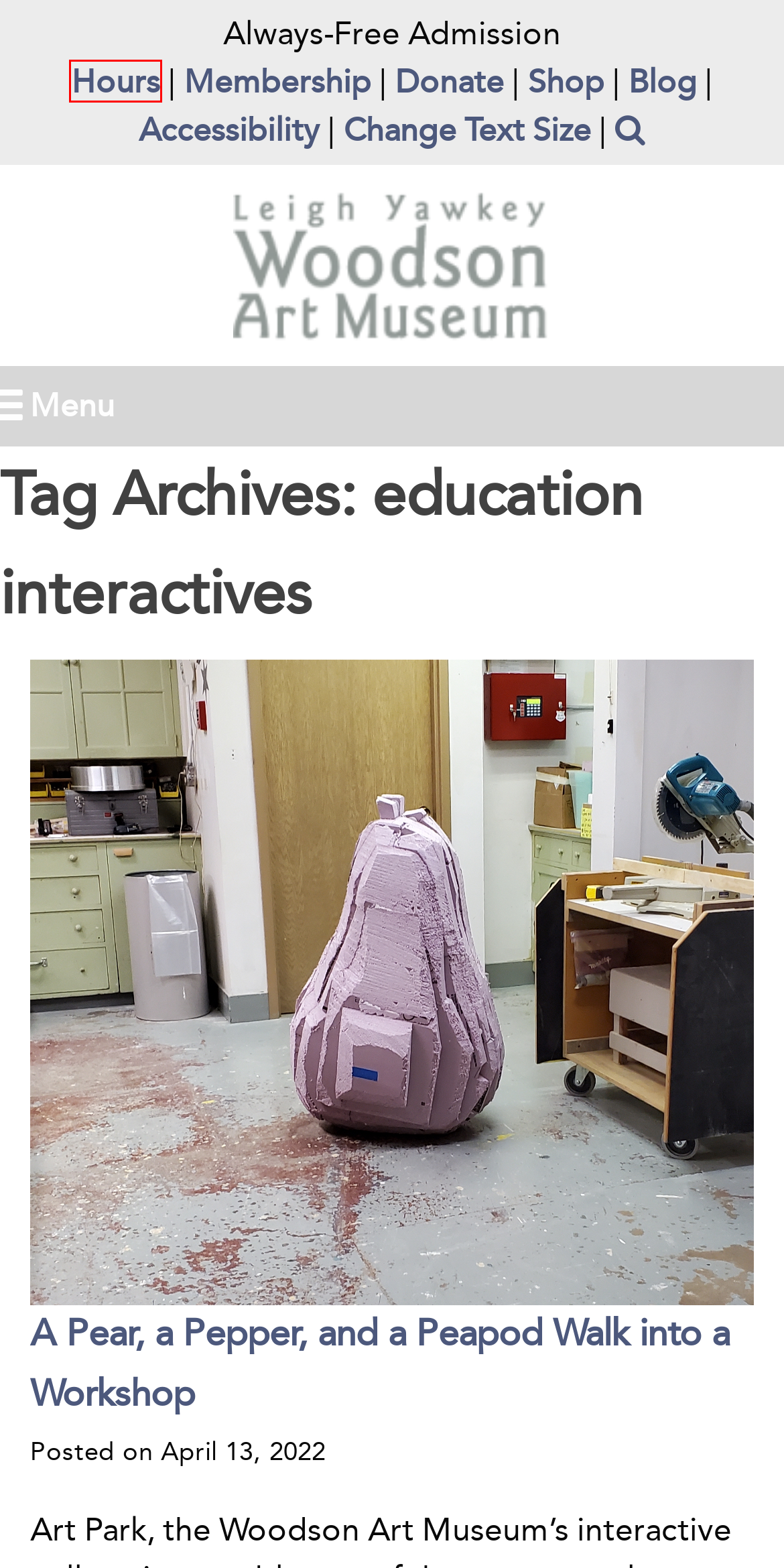You have a screenshot of a webpage with a red bounding box around an element. Choose the best matching webpage description that would appear after clicking the highlighted element. Here are the candidates:
A. Terms and Conditions
B. Woodson Wanderings
C. A Pear, a Pepper, and a Peapod Walk into a Workshop | Leigh Yawkey Woodson Art Museum
D. shop
E. Hours & Directions
F. Become a Member or Renew Membership
G. Giving Opportunities
H. Accessibility

E